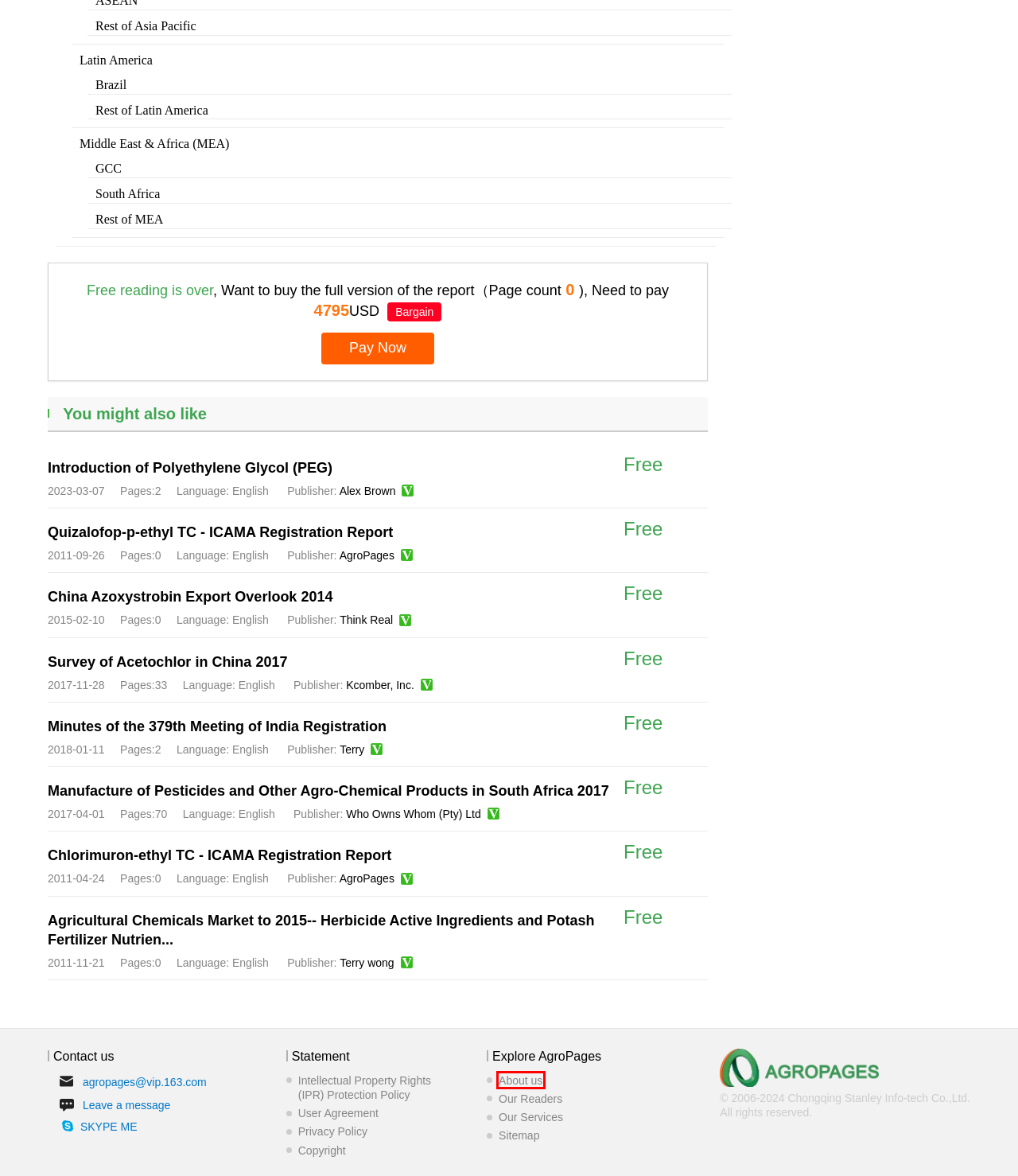A screenshot of a webpage is provided, featuring a red bounding box around a specific UI element. Identify the webpage description that most accurately reflects the new webpage after interacting with the selected element. Here are the candidates:
A. Site map--Agropages.com--One-Stop Online Platform for Agrochemical Business
B. Agrochemical products supplier_ Agrochemical supplier_ Company directory-Agropages
C. AgroPages.com-Document list
D. AgroPages.com - One-Stop Online Platform for Agrochemical Business
E. 立足世界 服务中国-世界农化网
F. 2024 Formulation & Adjuvant Technology
G. Agrochemicals, Formulations, Intermediates, Insecticide, Herbicide, Pesticides
H. AgroPages.com-Tailor-made

G